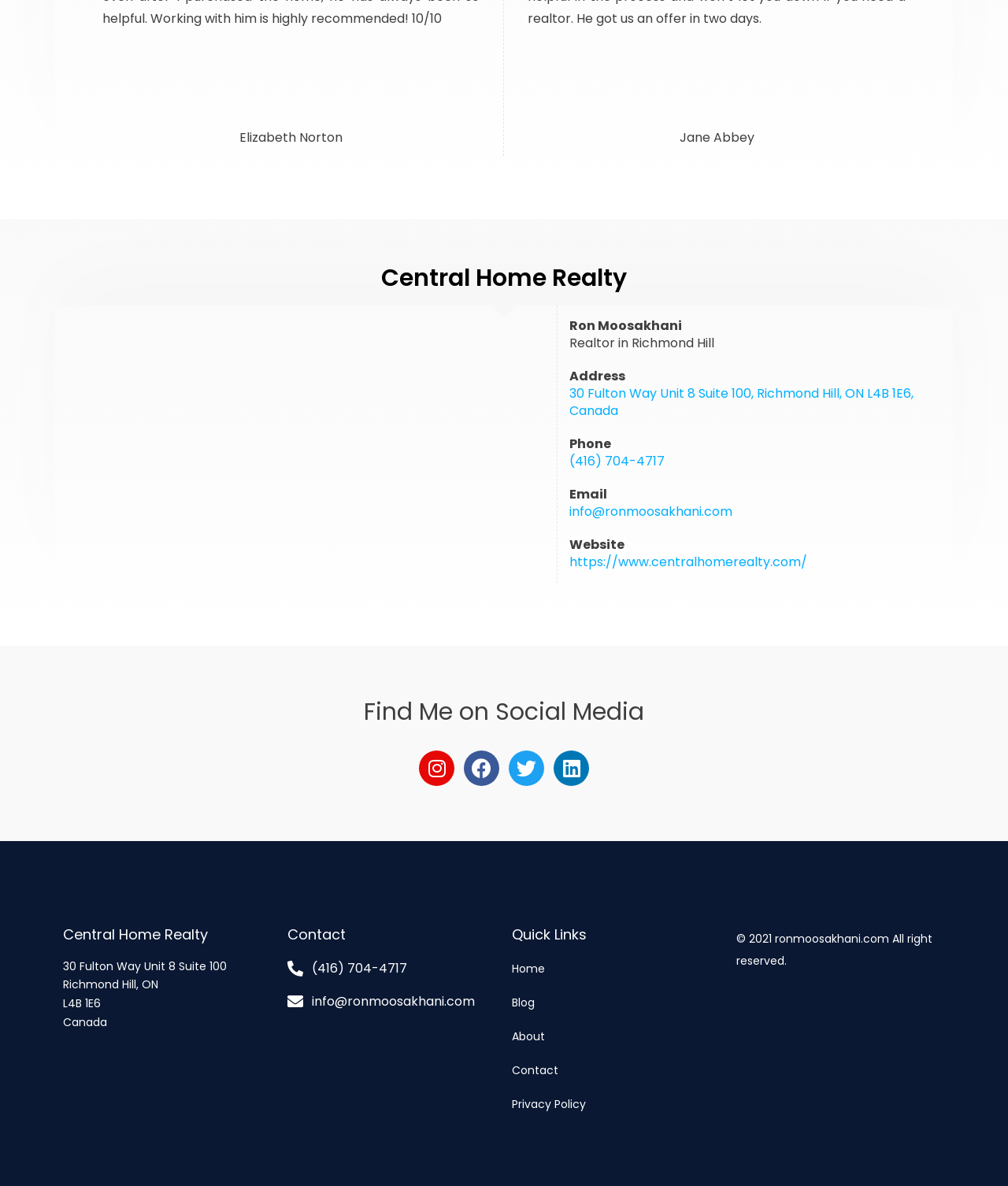Provide the bounding box coordinates of the HTML element this sentence describes: "alt="Central Home Realty"". The bounding box coordinates consist of four float numbers between 0 and 1, i.e., [left, top, right, bottom].

[0.062, 0.88, 0.27, 0.926]